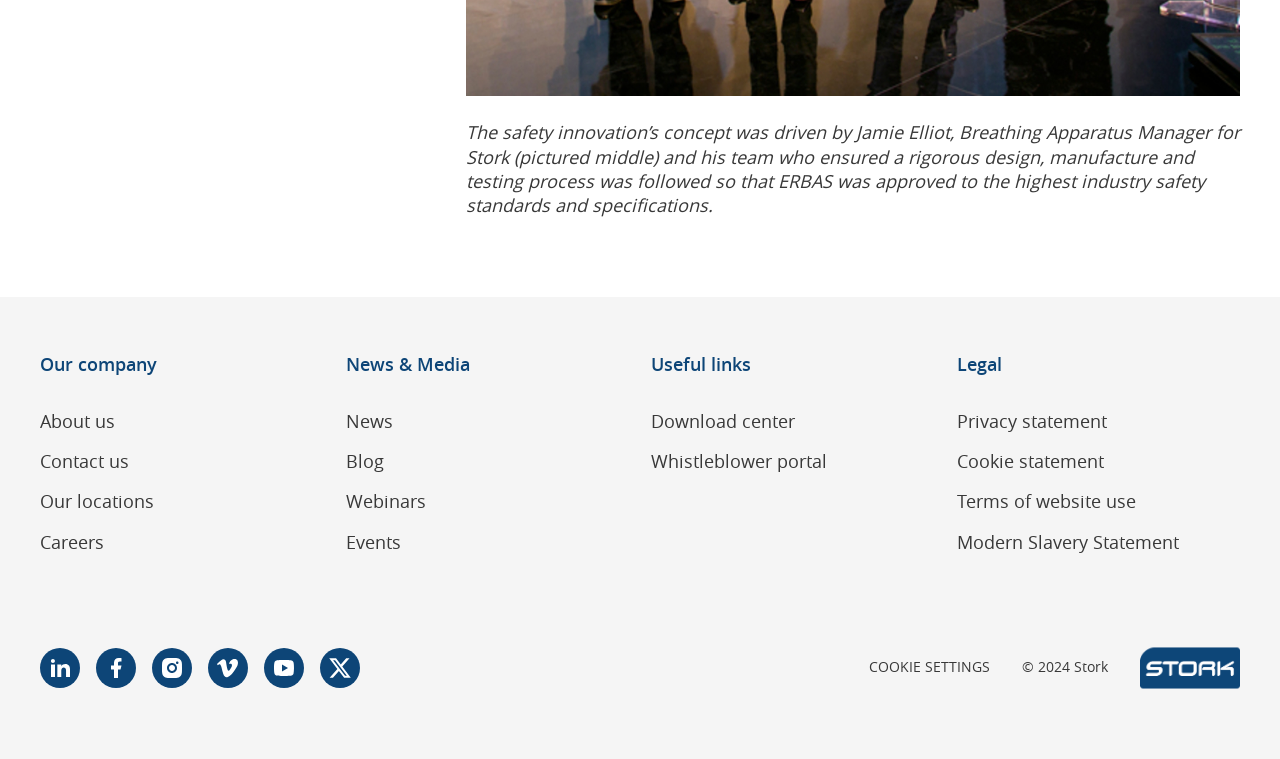What is the link related to job opportunities?
Kindly give a detailed and elaborate answer to the question.

I searched for a link related to job opportunities and found that the link with OCR text 'Careers' has its bounding box coordinates [0.031, 0.698, 0.081, 0.729], which indicates its position on the webpage.